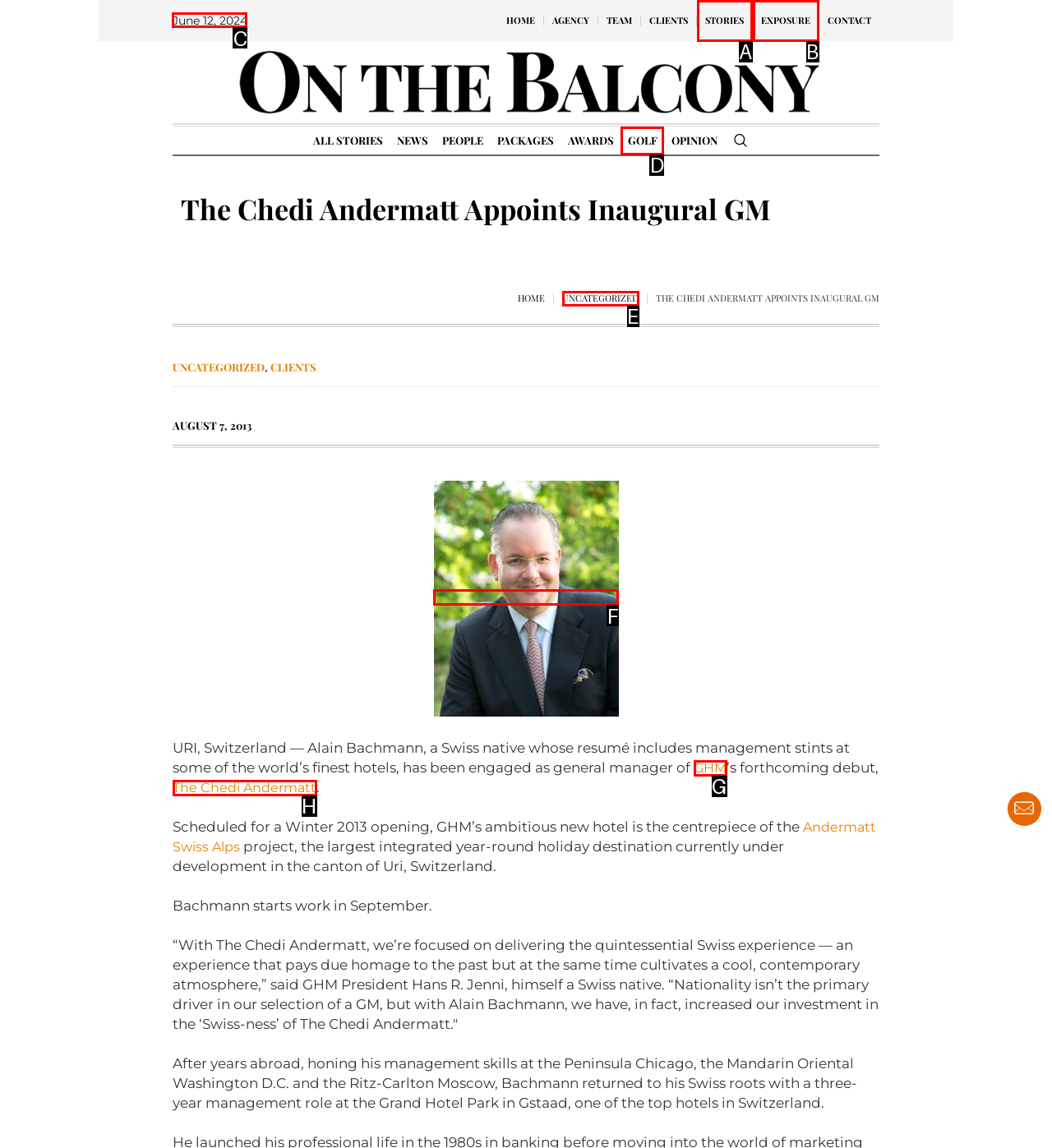Tell me which one HTML element I should click to complete the following instruction: Check the date
Answer with the option's letter from the given choices directly.

C